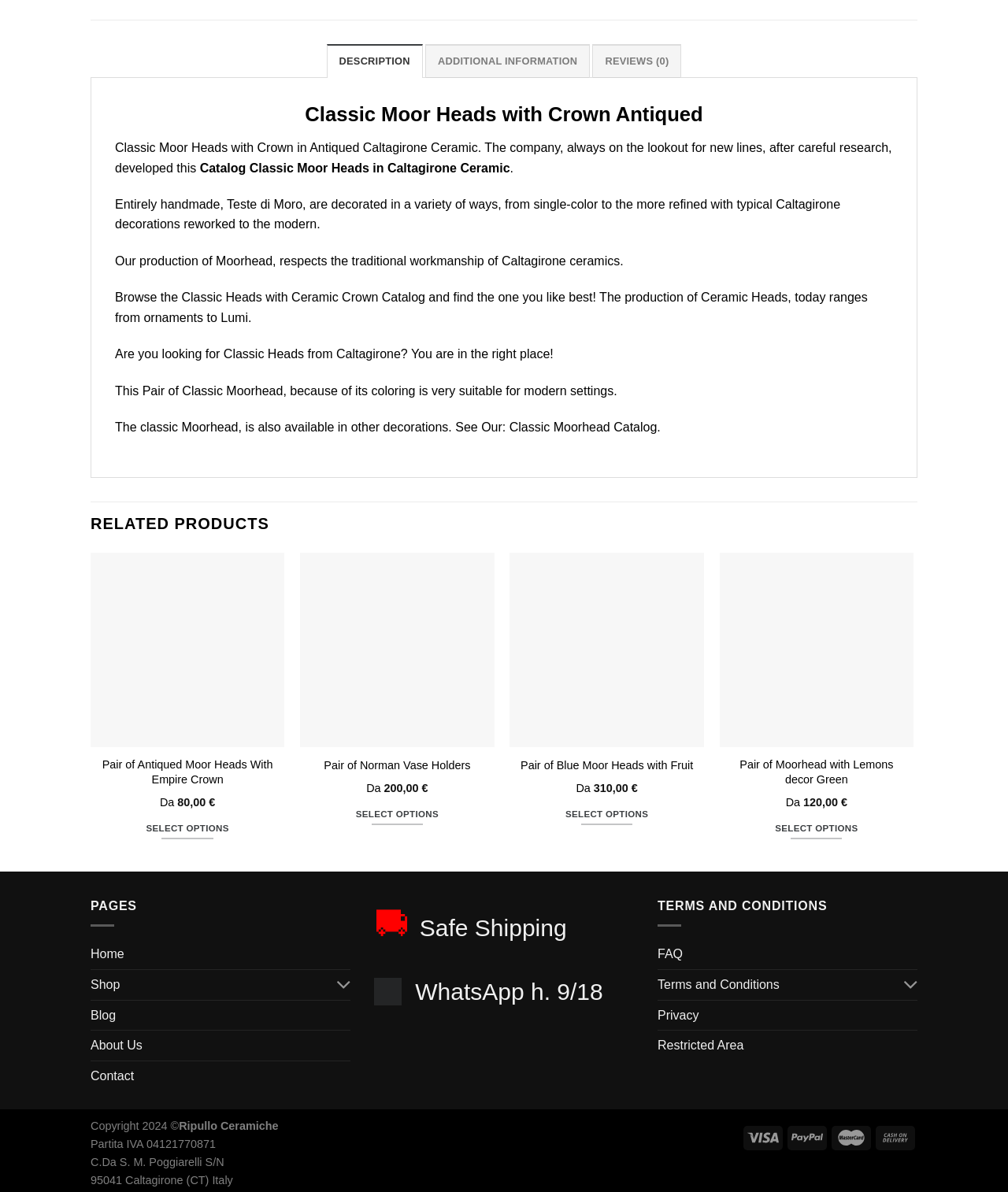Using details from the image, please answer the following question comprehensively:
What is the theme of the webpage?

I inferred the theme of the webpage by looking at the product description, related products, and the overall content of the webpage, which suggests that the webpage is about ceramic products, specifically Moor heads.